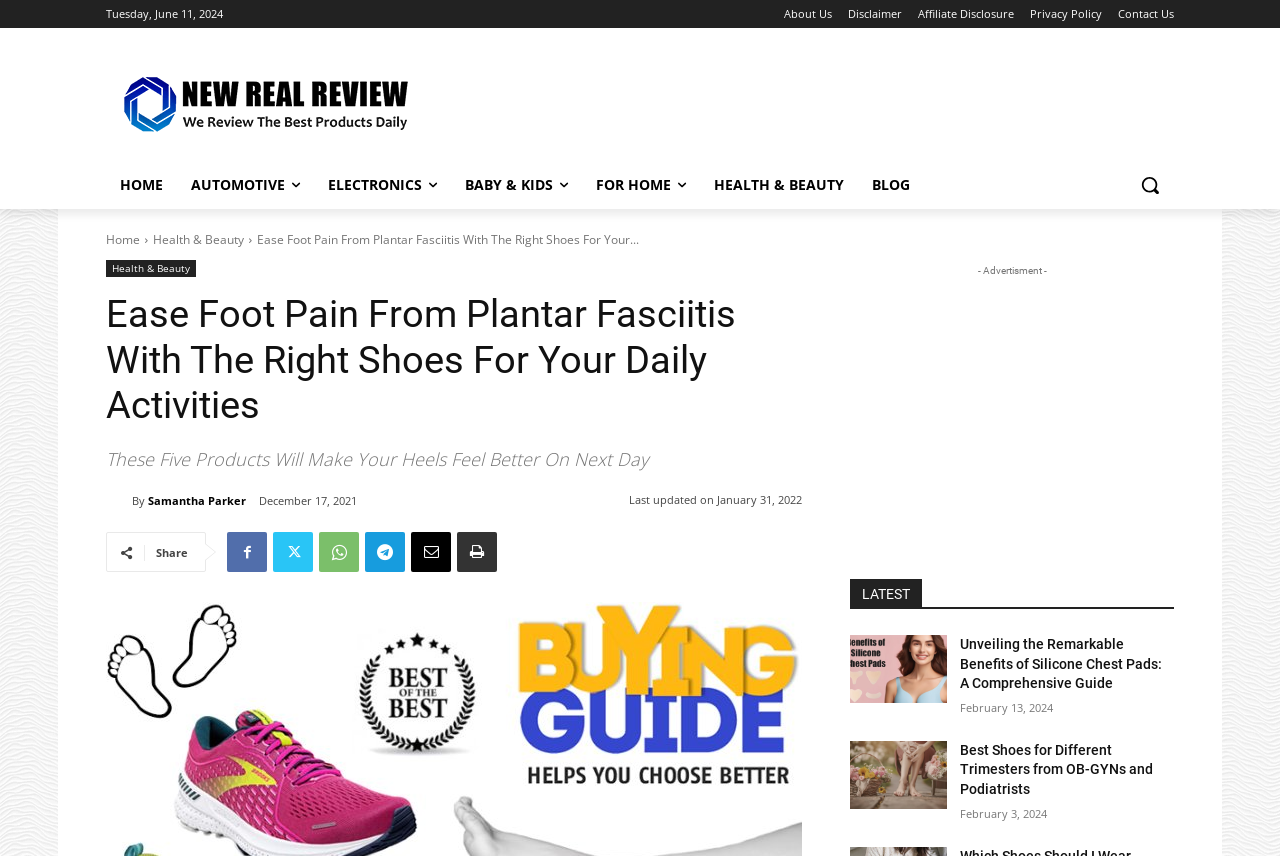Identify the text that serves as the heading for the webpage and generate it.

Ease Foot Pain From Plantar Fasciitis With The Right Shoes For Your Daily Activities